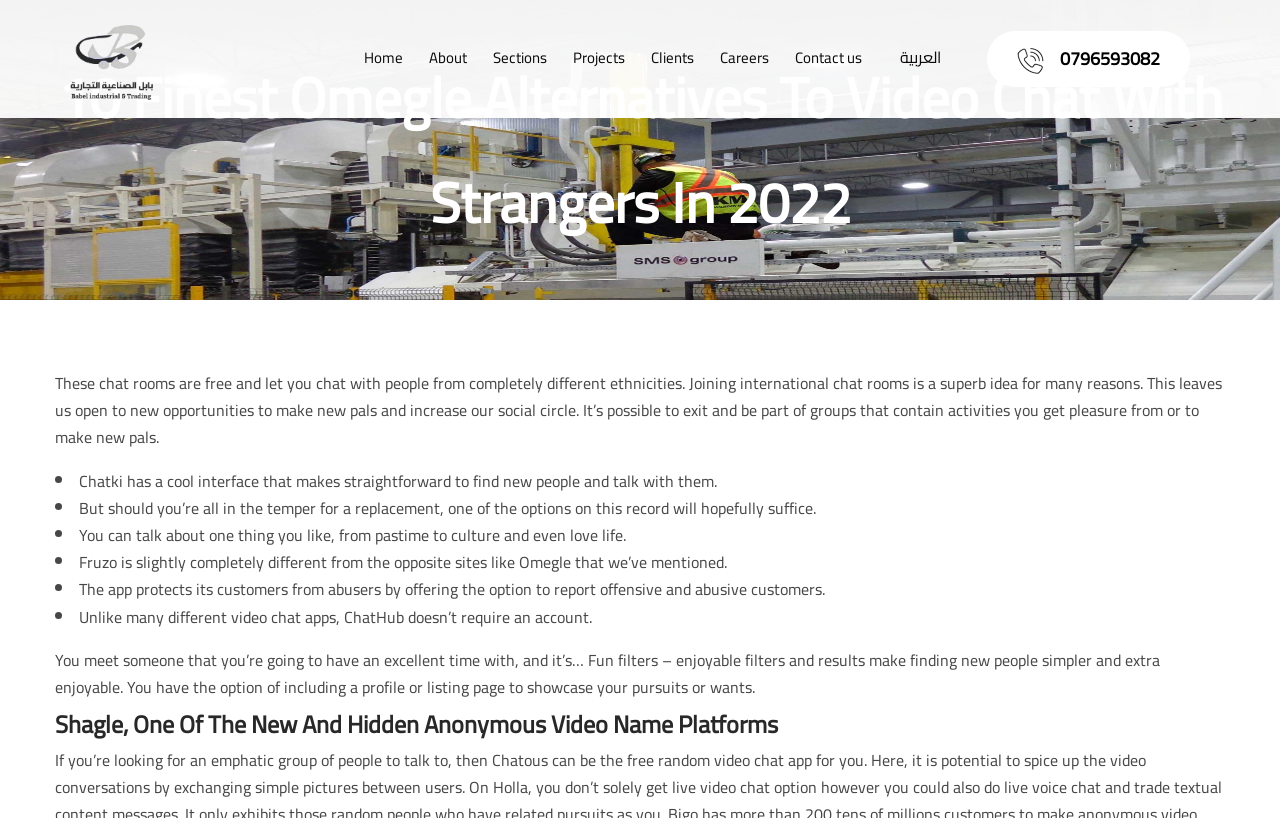Please reply to the following question with a single word or a short phrase:
Do you need an account to use ChatHub?

No